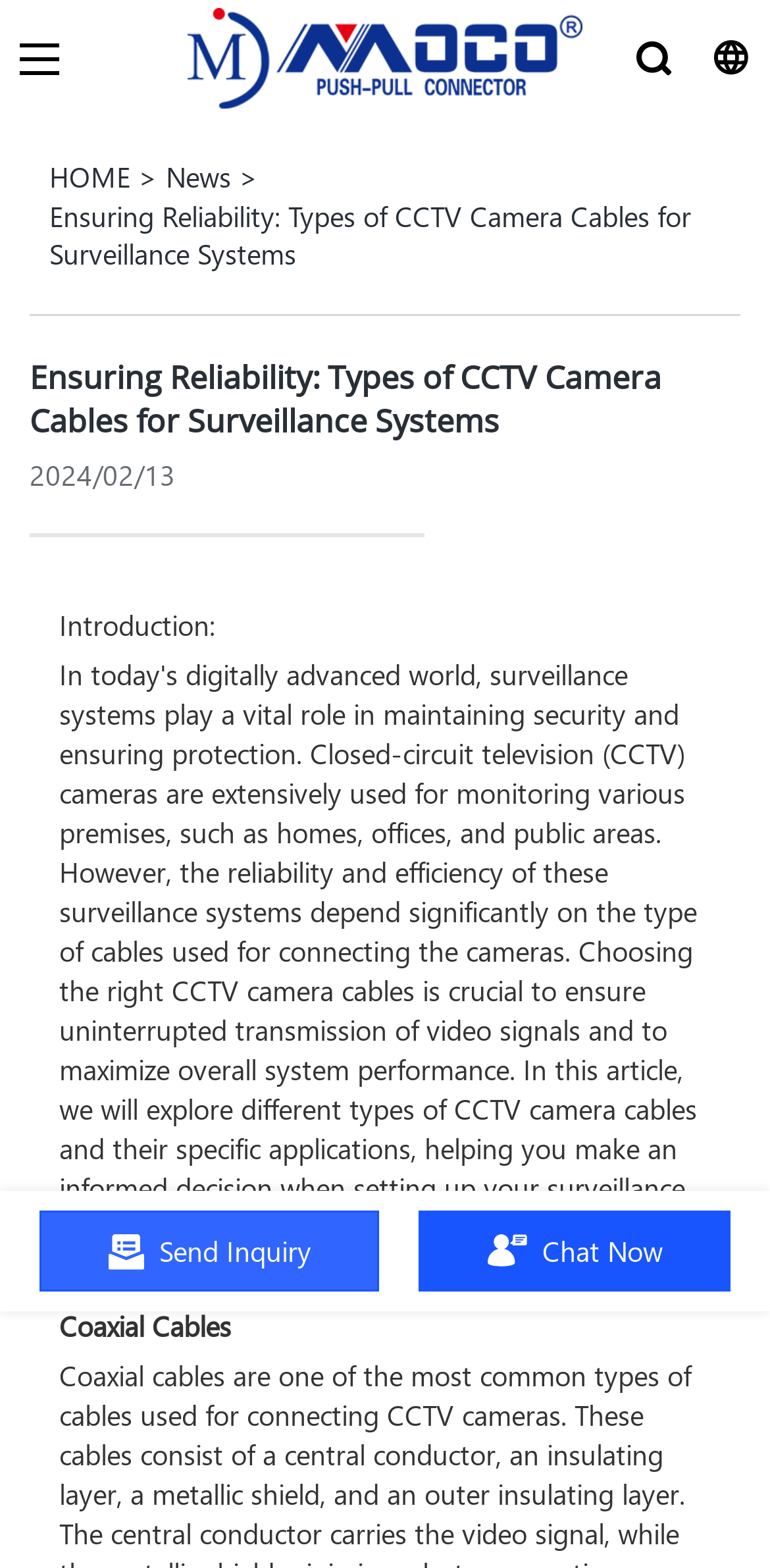Extract the bounding box of the UI element described as: "News".

[0.215, 0.101, 0.3, 0.125]